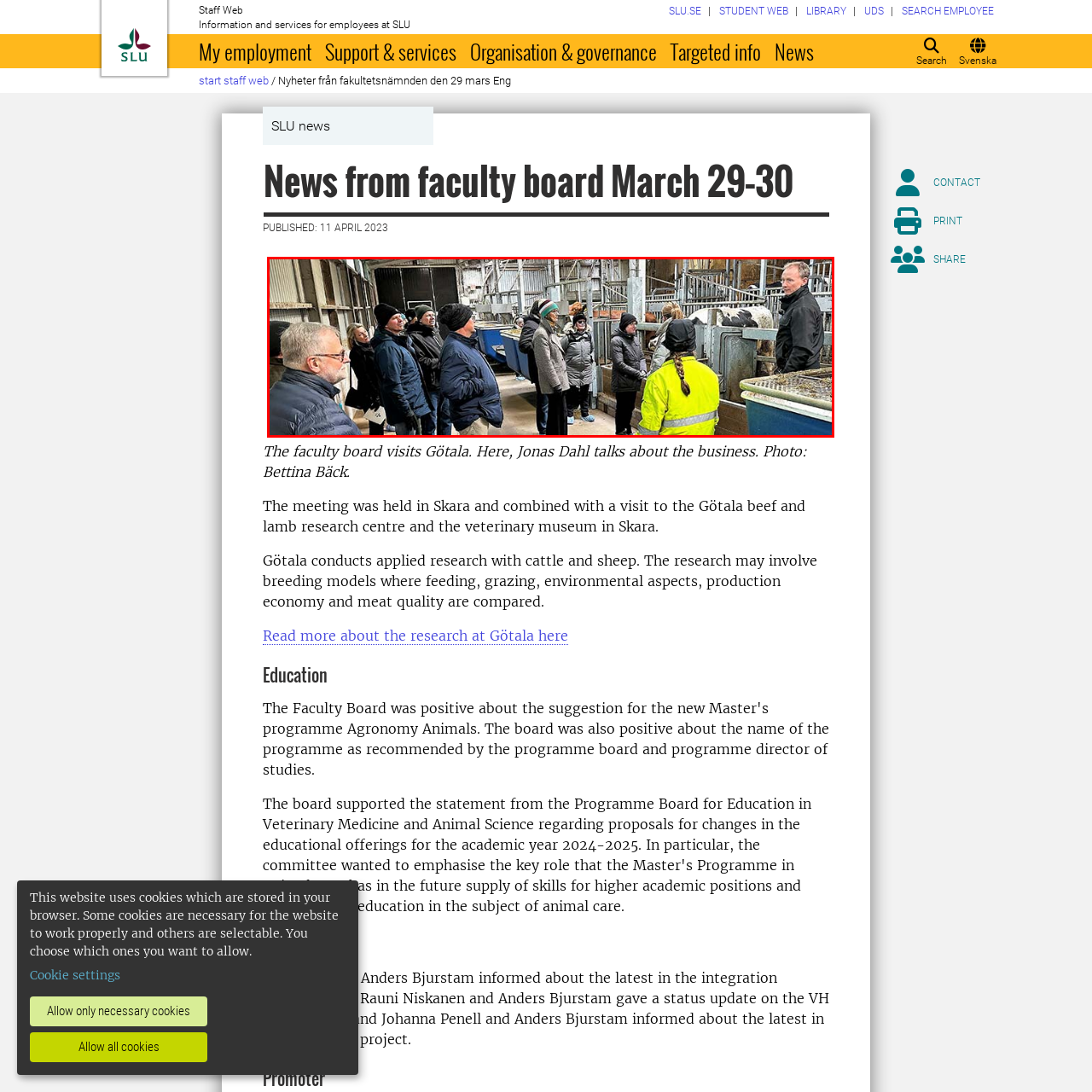What is the purpose of the meeting?
Review the image inside the red bounding box and give a detailed answer.

The caption states that the meeting illustrates the collaborative efforts in agricultural research and education, which suggests that the purpose of the meeting is to advance knowledge in livestock management through collective efforts and sharing of insights.